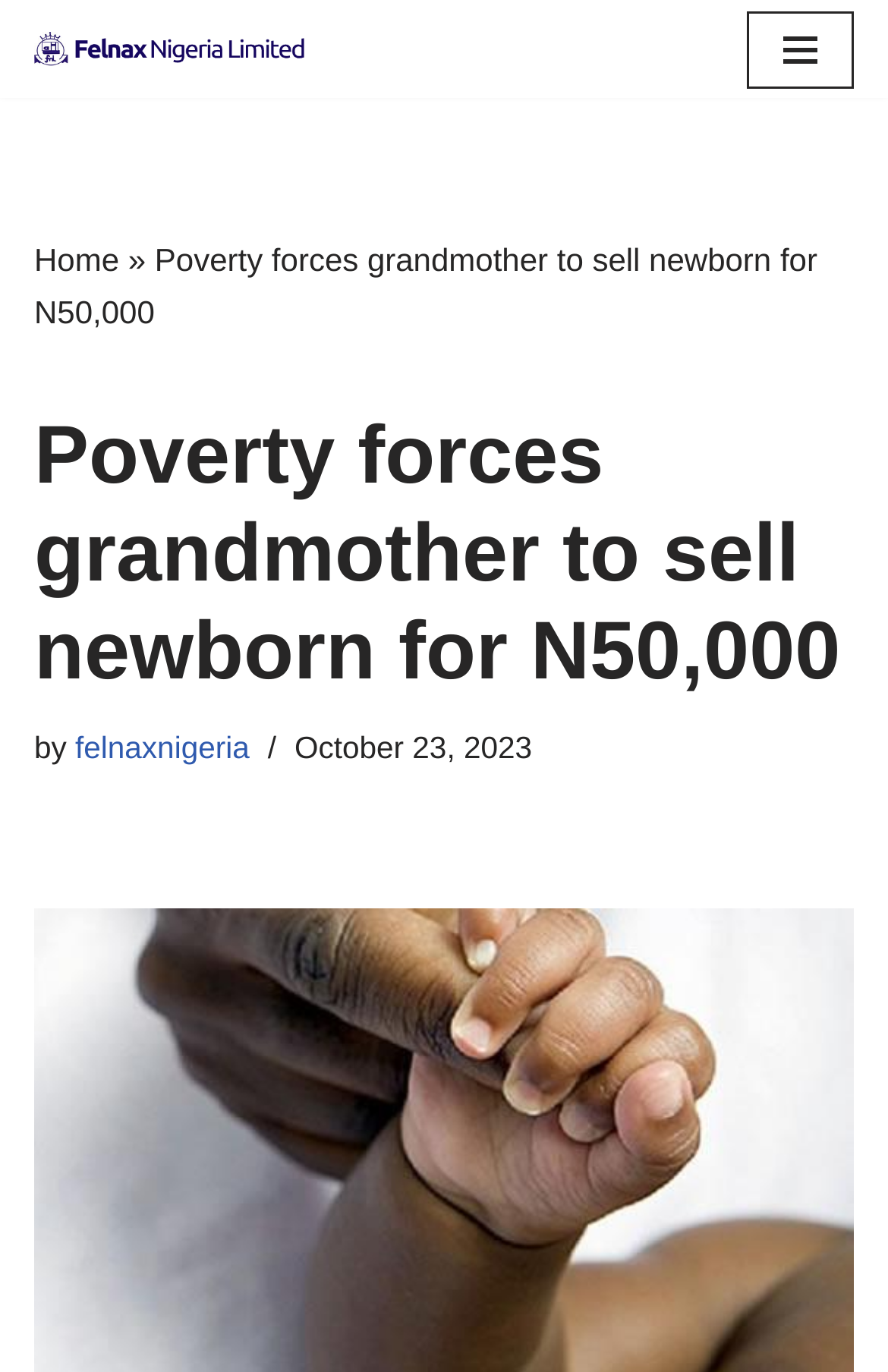Provide the bounding box coordinates for the UI element that is described as: "Skip to content".

[0.0, 0.053, 0.077, 0.086]